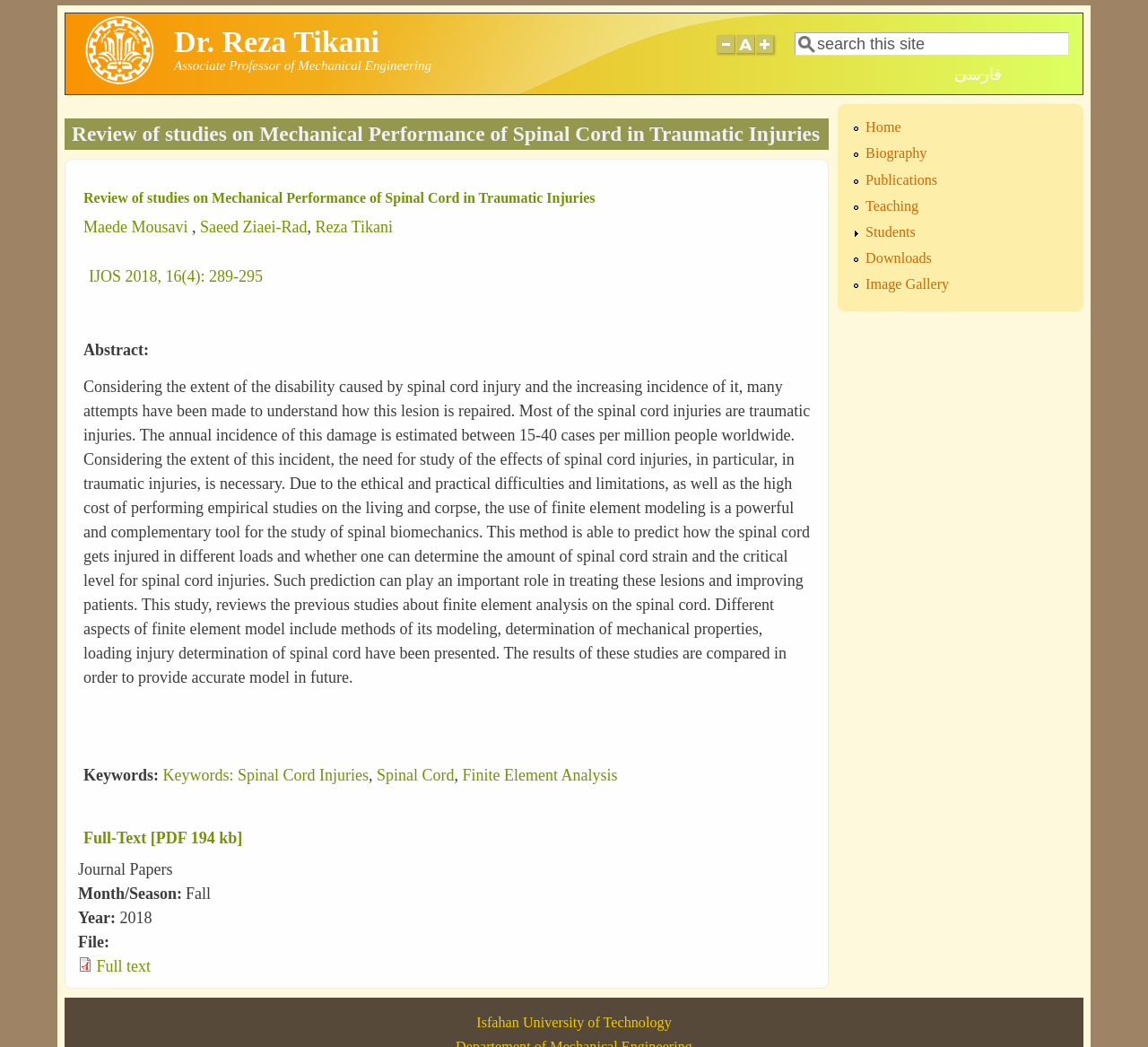Please specify the bounding box coordinates in the format (top-left x, top-left y, bottom-right x, bottom-right y), with values ranging from 0 to 1. Identify the bounding box for the UI component described as follows: What constellation means love?

None